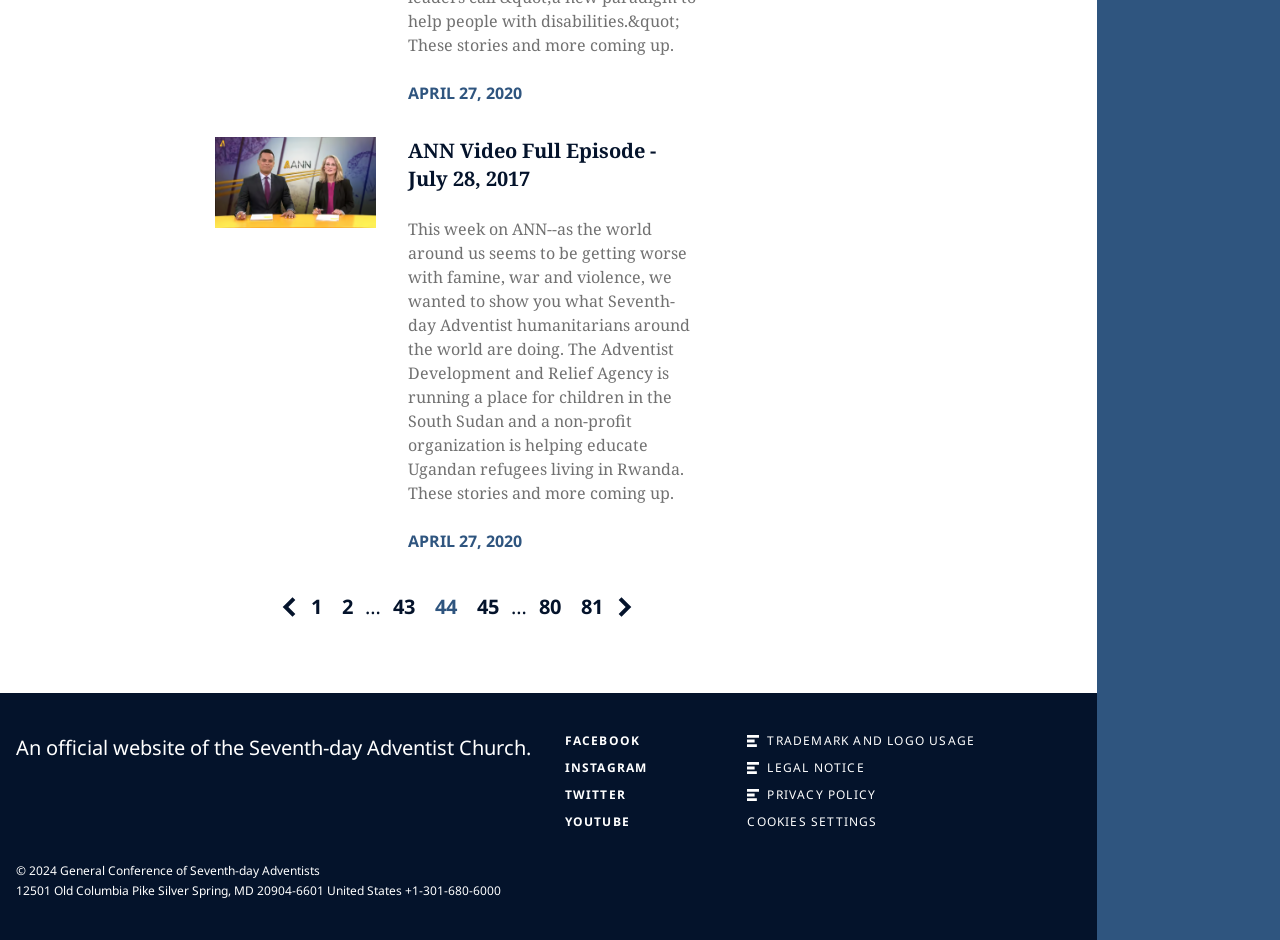Identify the bounding box coordinates of the area you need to click to perform the following instruction: "Click the link to watch ANN Video Full Episode - July 28, 2017".

[0.168, 0.146, 0.294, 0.243]